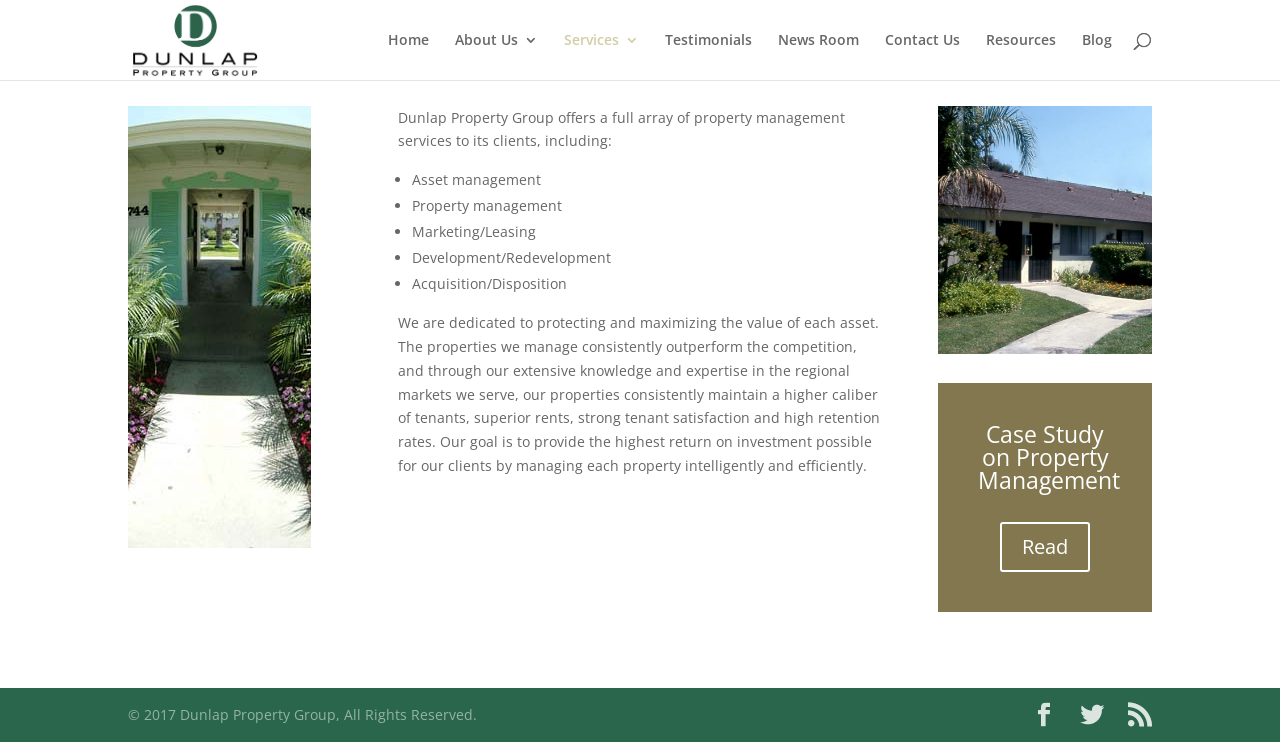What is the goal of Dunlap Property Group's property management?
From the details in the image, answer the question comprehensively.

The webpage states that the goal of Dunlap Property Group's property management is to provide the highest return on investment possible for its clients by managing each property intelligently and efficiently.